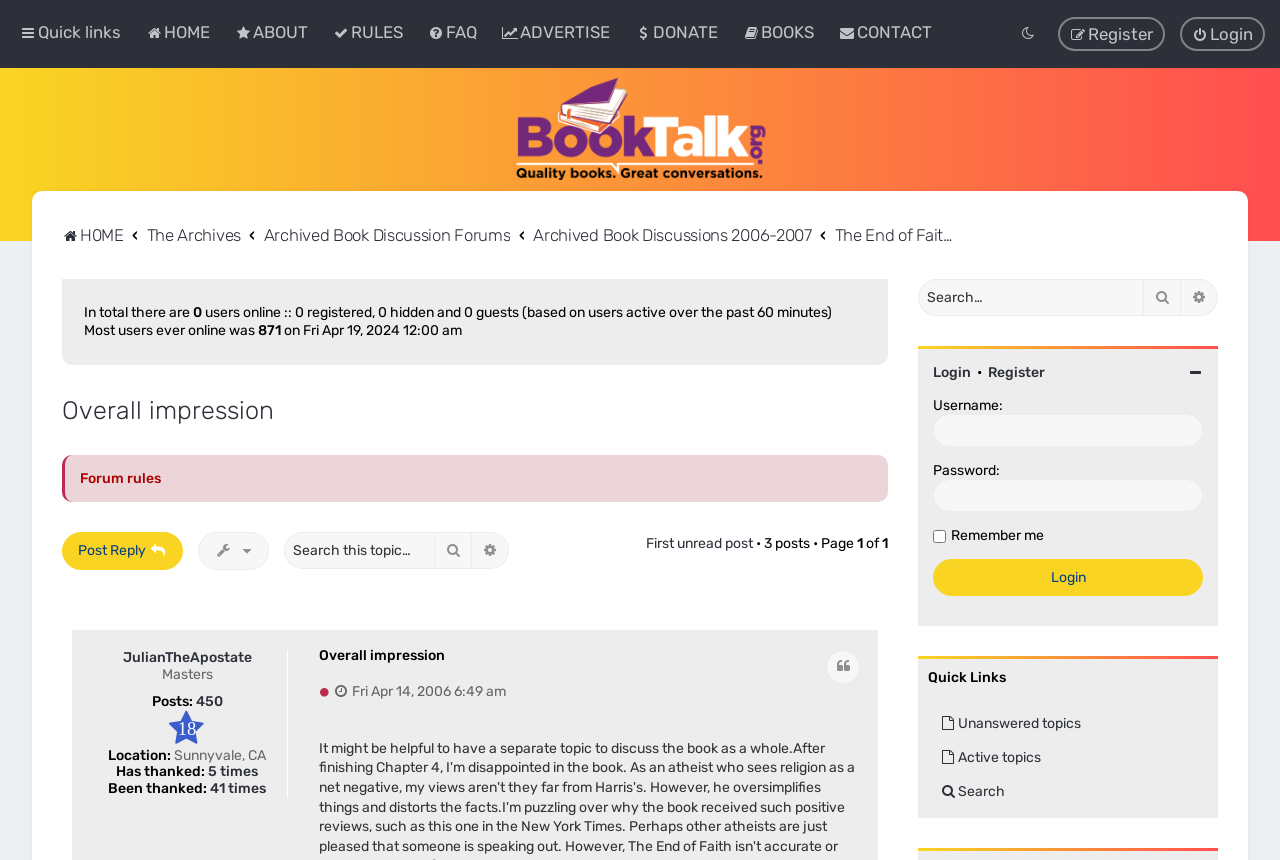Find the bounding box coordinates for the area that should be clicked to accomplish the instruction: "Click the Contact link".

None